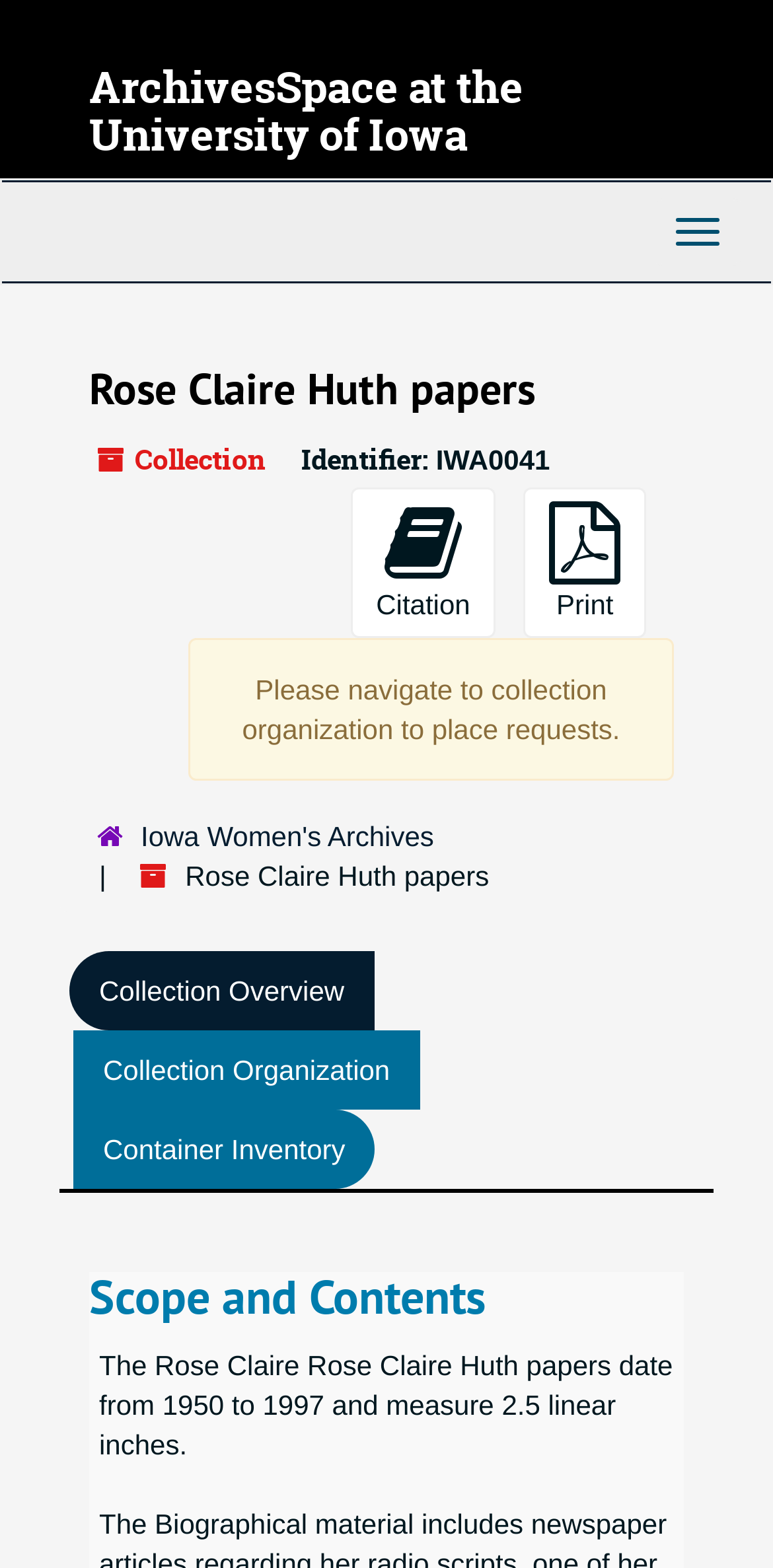Find the primary header on the webpage and provide its text.

ArchivesSpace at the University of Iowa